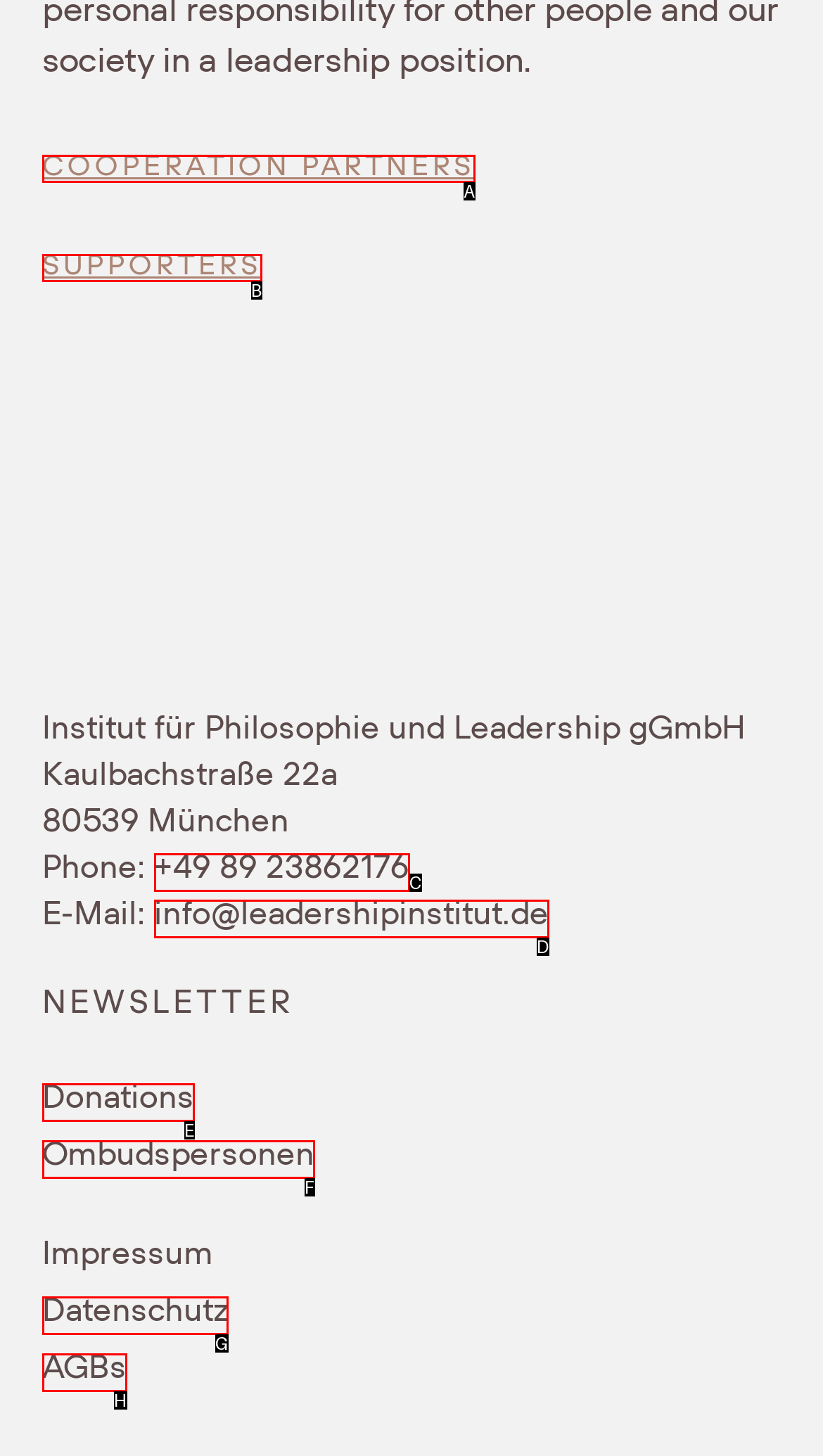Which lettered UI element aligns with this description: Cooperation partners
Provide your answer using the letter from the available choices.

A